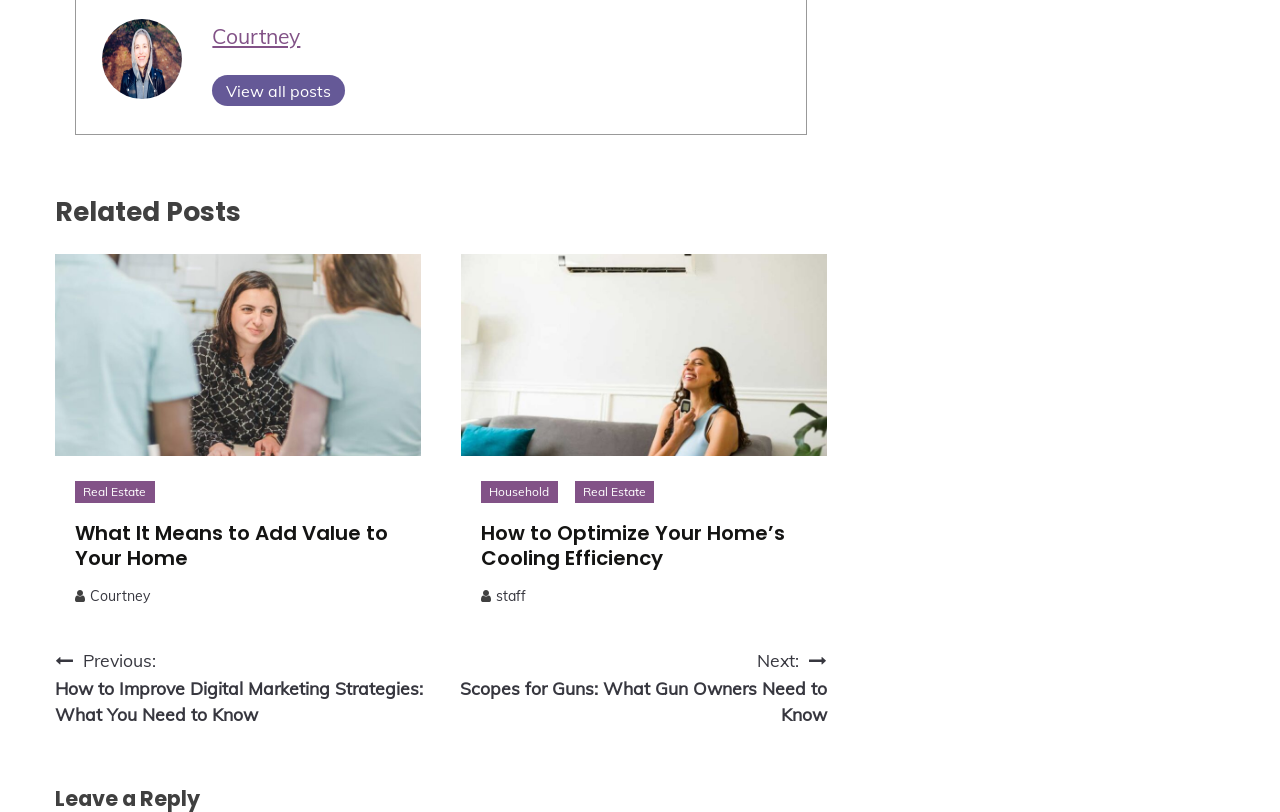Please locate the bounding box coordinates of the element that needs to be clicked to achieve the following instruction: "Explore the Real Estate category". The coordinates should be four float numbers between 0 and 1, i.e., [left, top, right, bottom].

[0.059, 0.592, 0.121, 0.62]